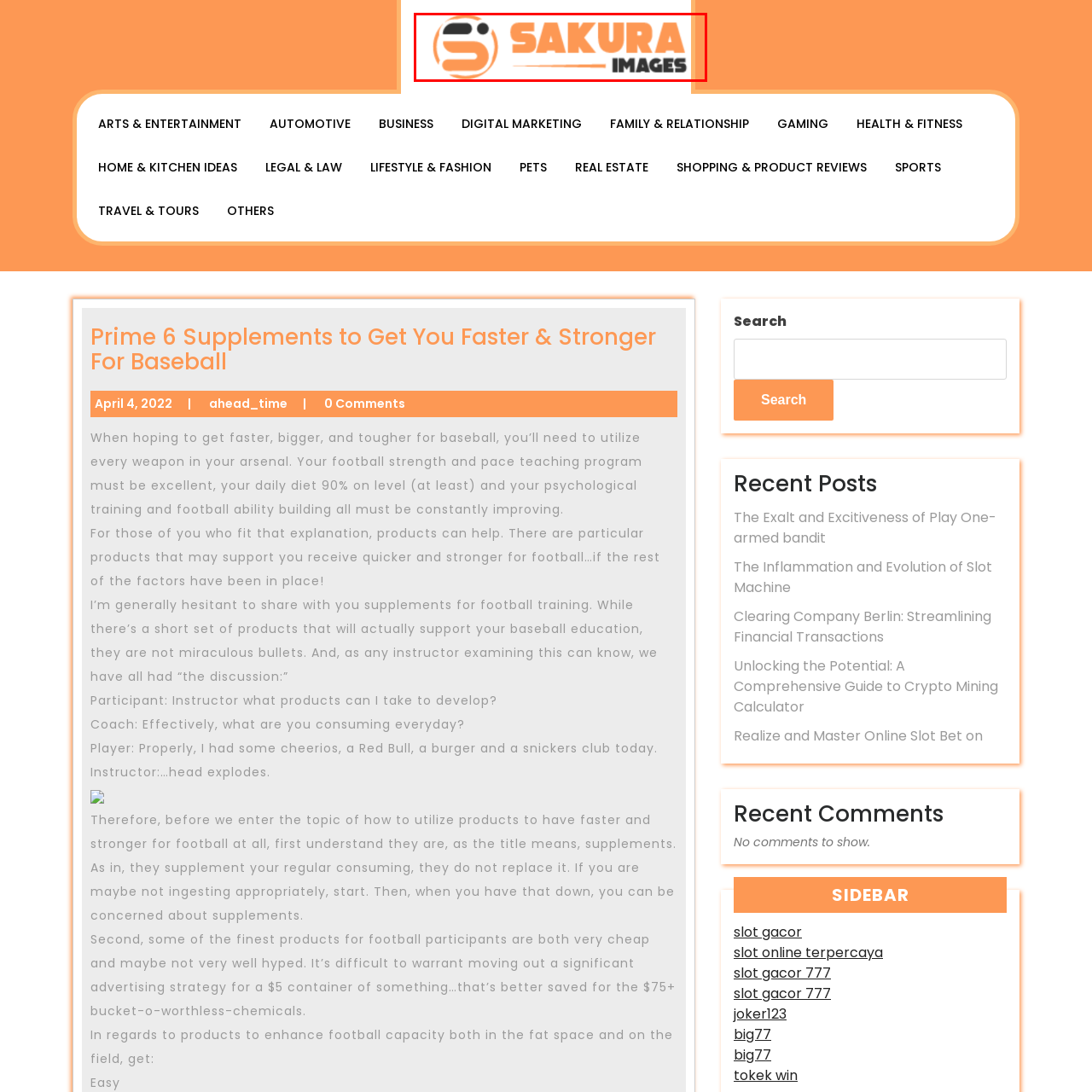Offer a comprehensive description of the image enclosed by the red box.

The image features the logo of "Sakura Images," which is prominently displayed with a modern and sleek design. The logo incorporates a stylized letter "S" within a circular shape, combining shades of orange and black to create a vibrant and eye-catching visual identity. Below the circular emblem, the name "SAKURA" is bolded, followed by the word "IMAGES" in a contrasting font, enhancing readability. This branding element is likely associated with the theme of the webpage, which appears to focus on sports supplements and advice for improving performance in baseball. The overall design conveys a sense of professionalism and energy, making it suitable for a brand targeting athletes and sports enthusiasts.